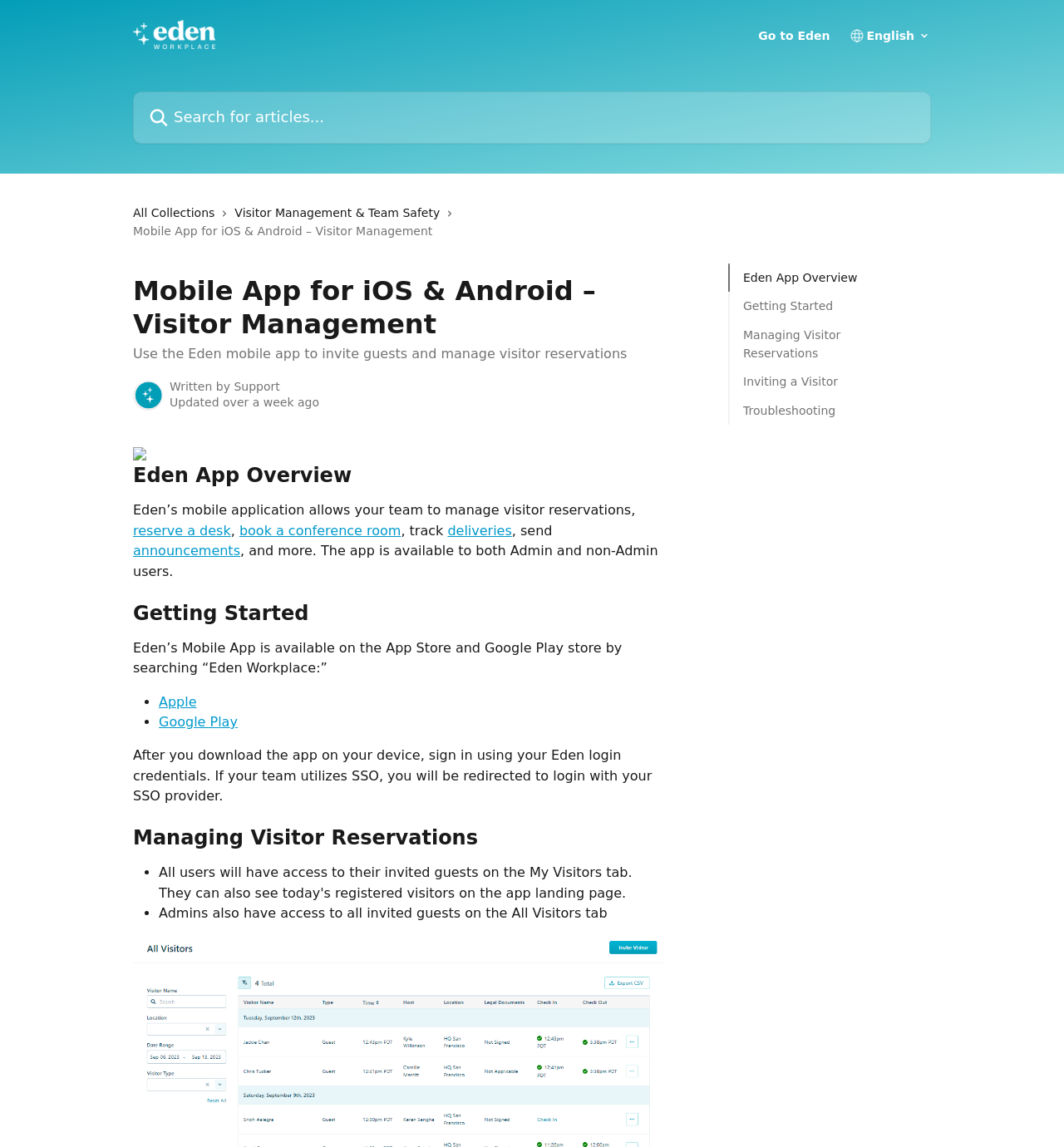What is the purpose of the Eden mobile app?
Refer to the image and provide a thorough answer to the question.

I read the StaticText element with the text 'Use the Eden mobile app to invite guests and manage visitor reservations' and understood that this is the purpose of the Eden mobile app.